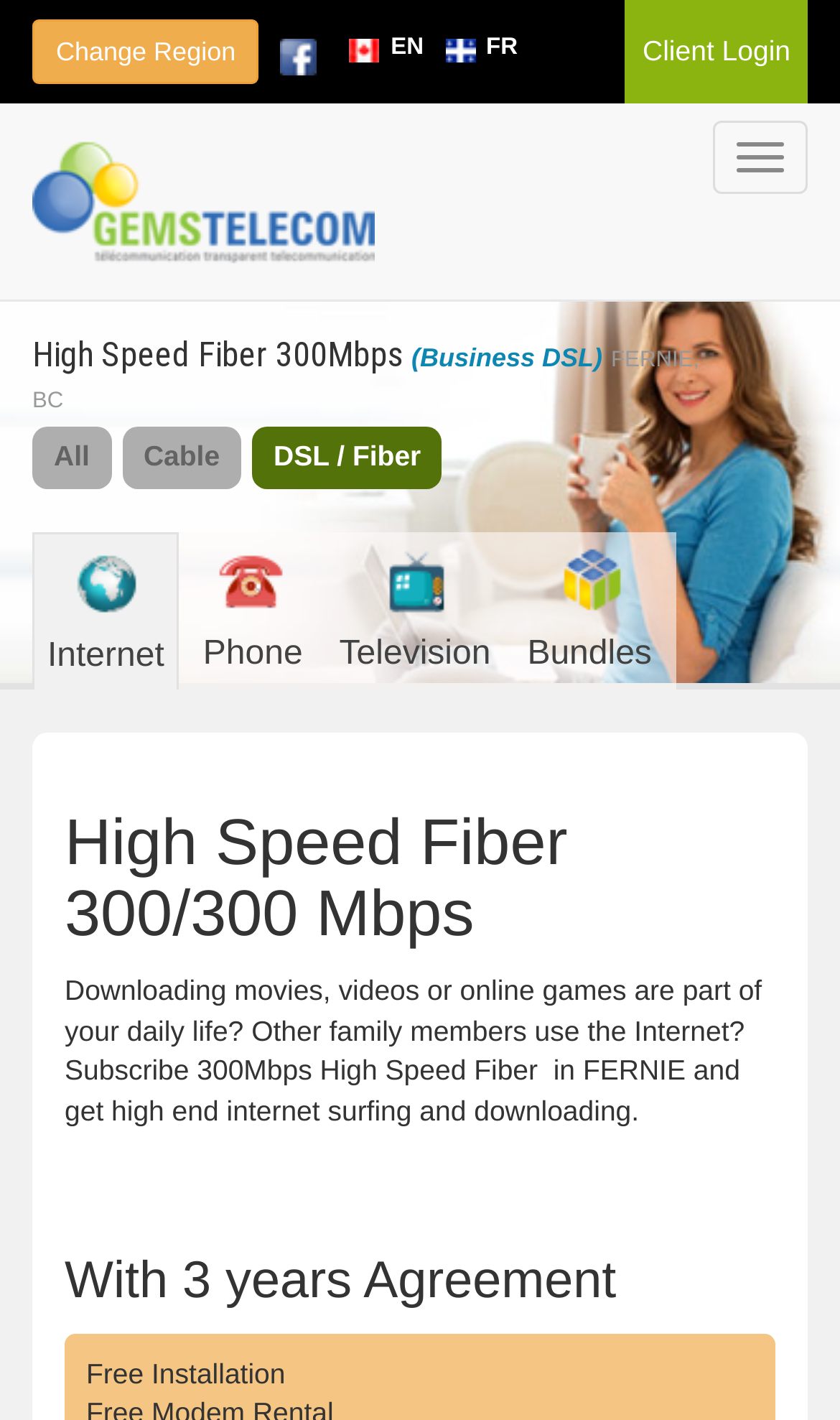What type of users is this internet service suitable for?
Based on the image, answer the question with as much detail as possible.

The webpage description mentions 'Downloading movies, videos or online games are part of your daily life? Other family members use the Internet?', implying that this internet service is suitable for families and gamers who require high-speed internet for their online activities.